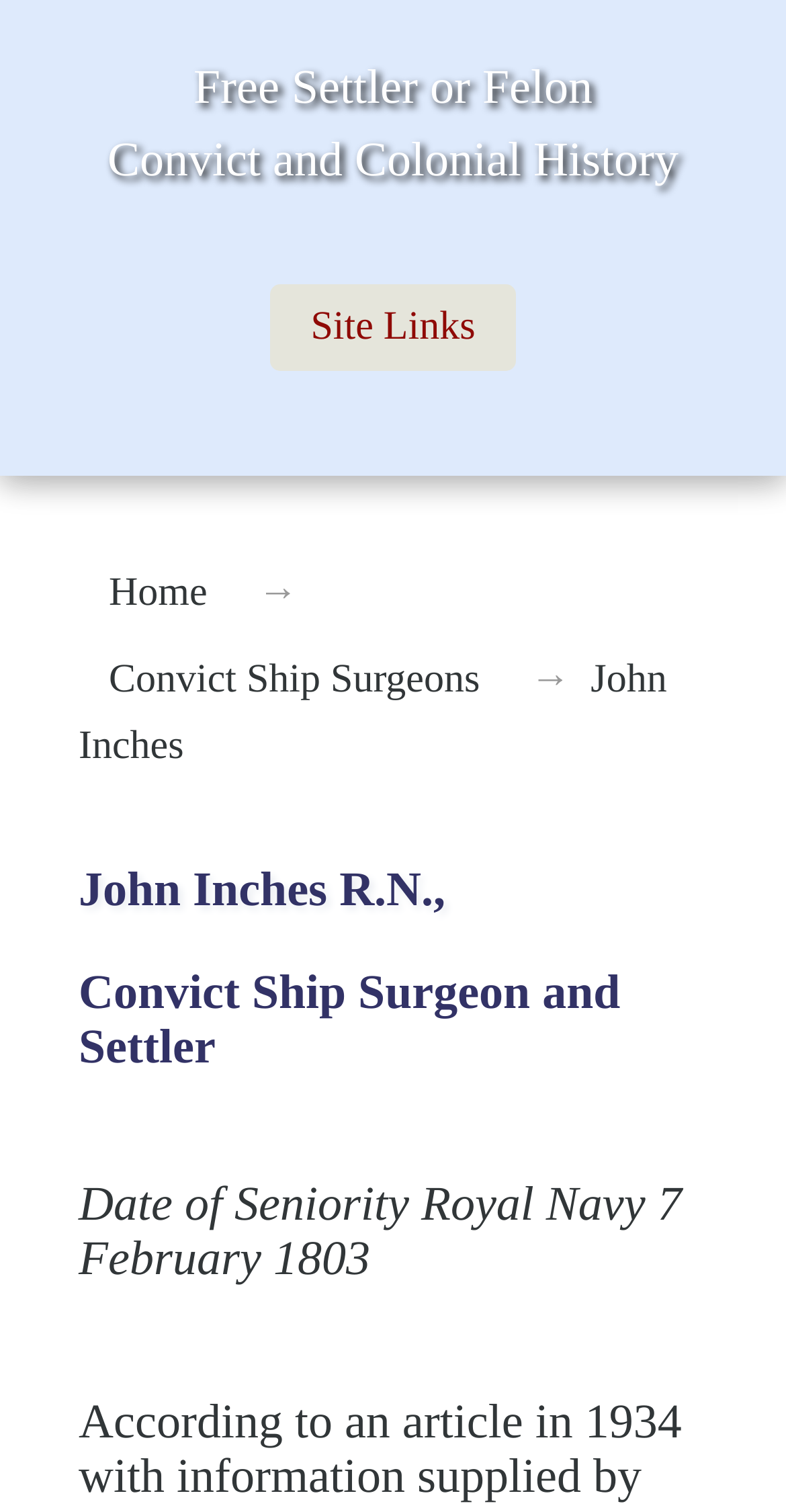What is the name of the website?
Make sure to answer the question with a detailed and comprehensive explanation.

The name of the website is mentioned as a heading and also as a link at the top of the webpage, which is 'Free Settler or Felon Convict and Colonial History'.